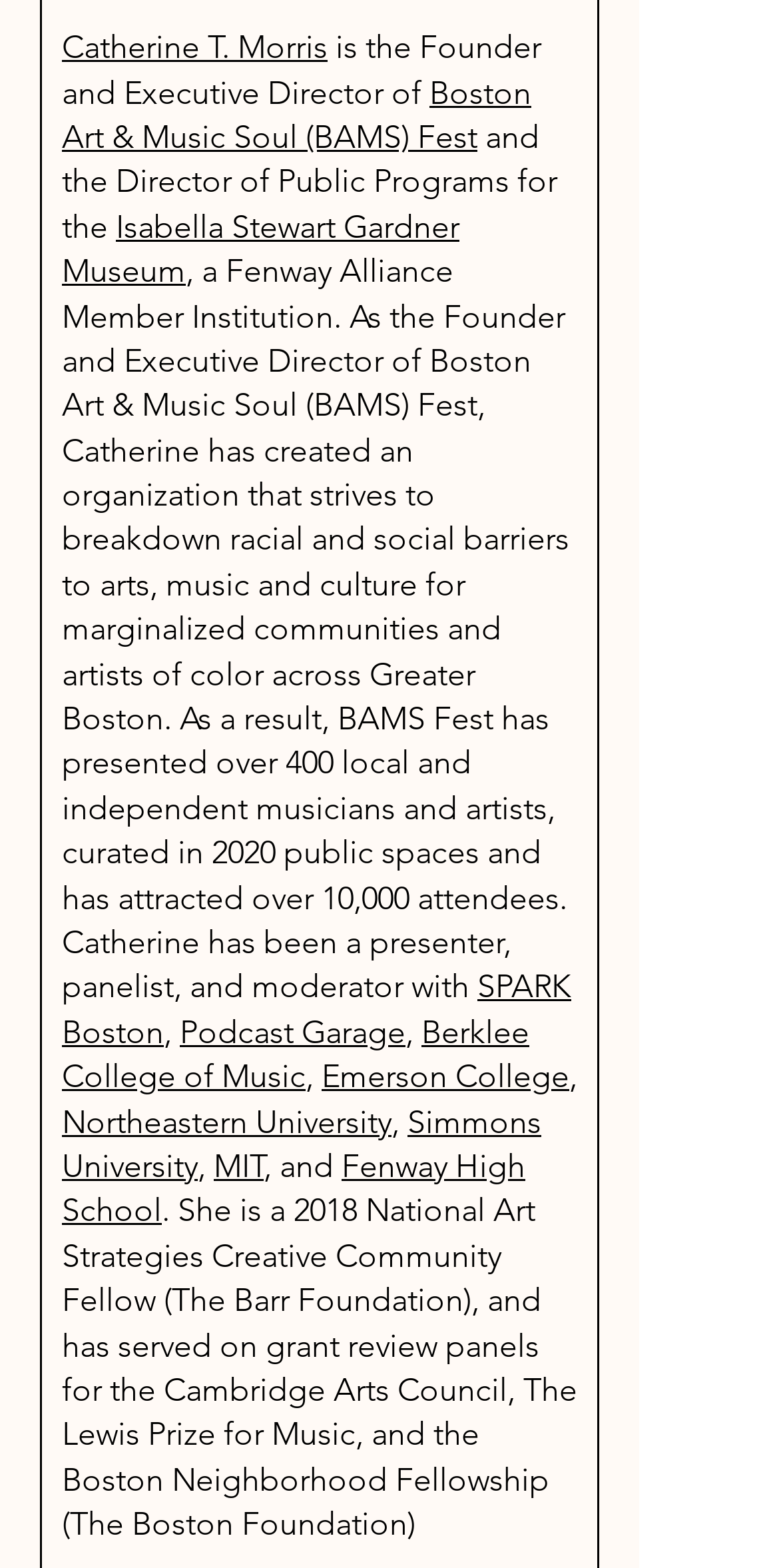Pinpoint the bounding box coordinates of the clickable element to carry out the following instruction: "check out SPARK Boston."

[0.079, 0.617, 0.733, 0.67]